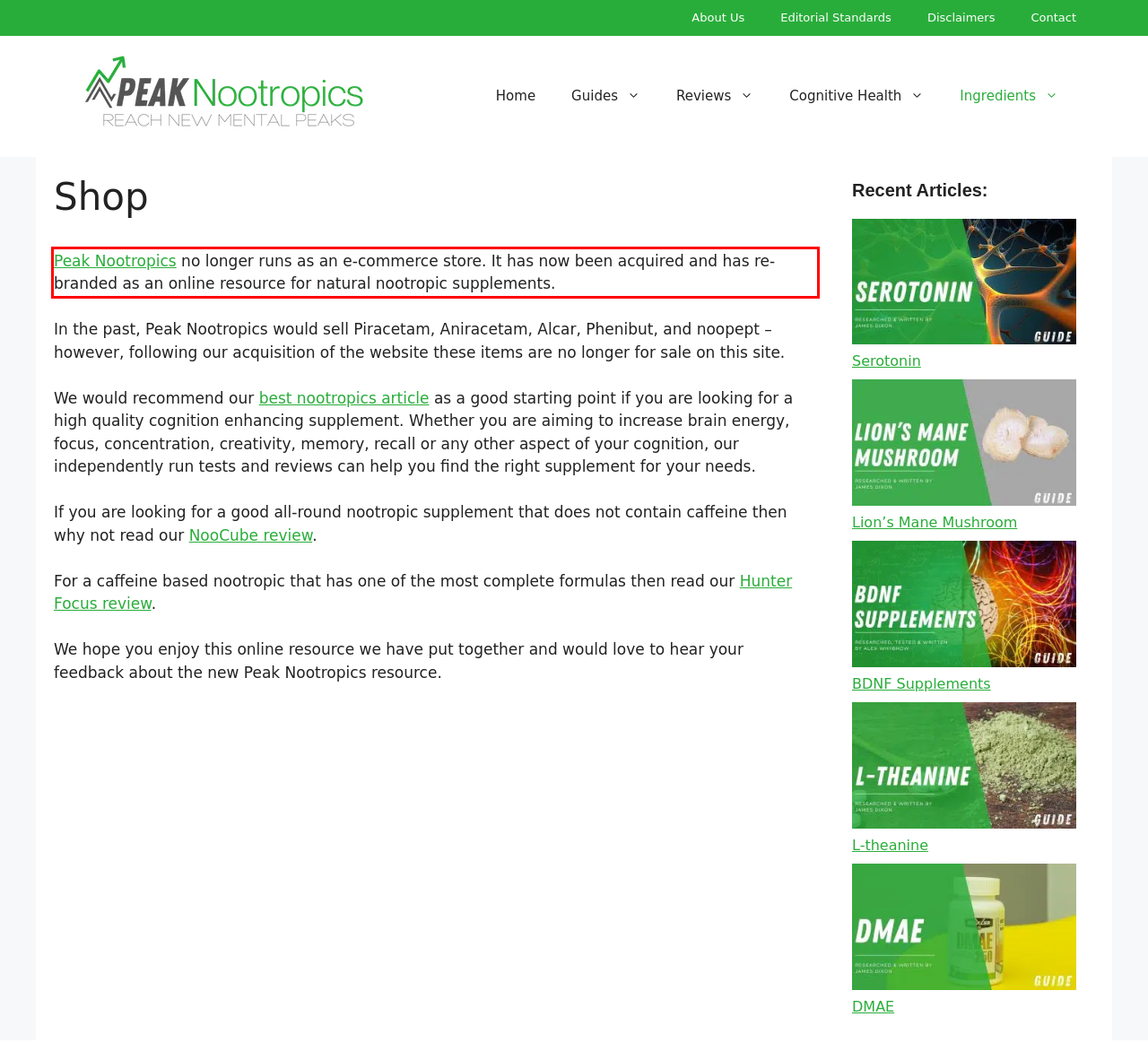Given a webpage screenshot, locate the red bounding box and extract the text content found inside it.

Peak Nootropics no longer runs as an e-commerce store. It has now been acquired and has re-branded as an online resource for natural nootropic supplements.